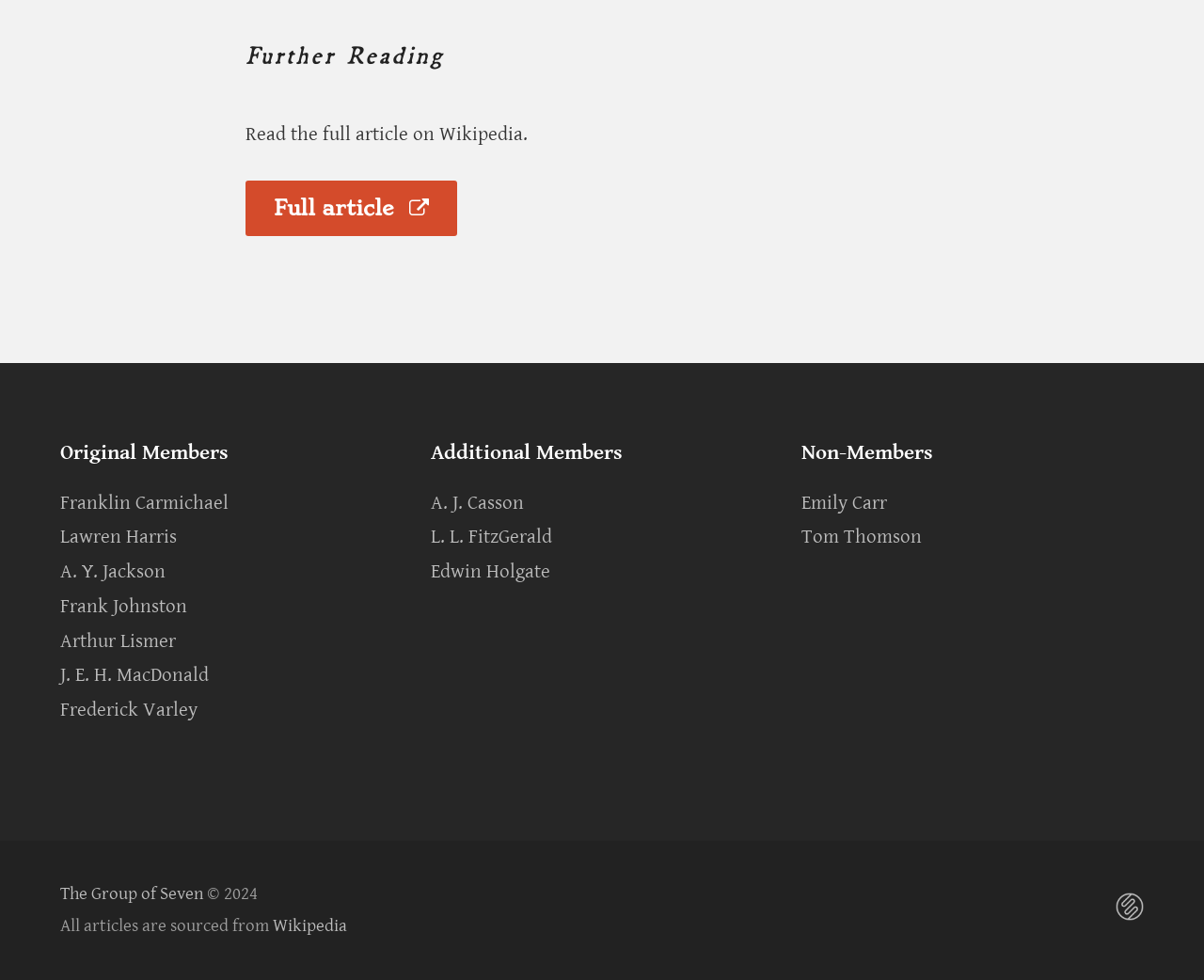Please find the bounding box coordinates of the clickable region needed to complete the following instruction: "Read the full article on Wikipedia". The bounding box coordinates must consist of four float numbers between 0 and 1, i.e., [left, top, right, bottom].

[0.204, 0.126, 0.438, 0.149]